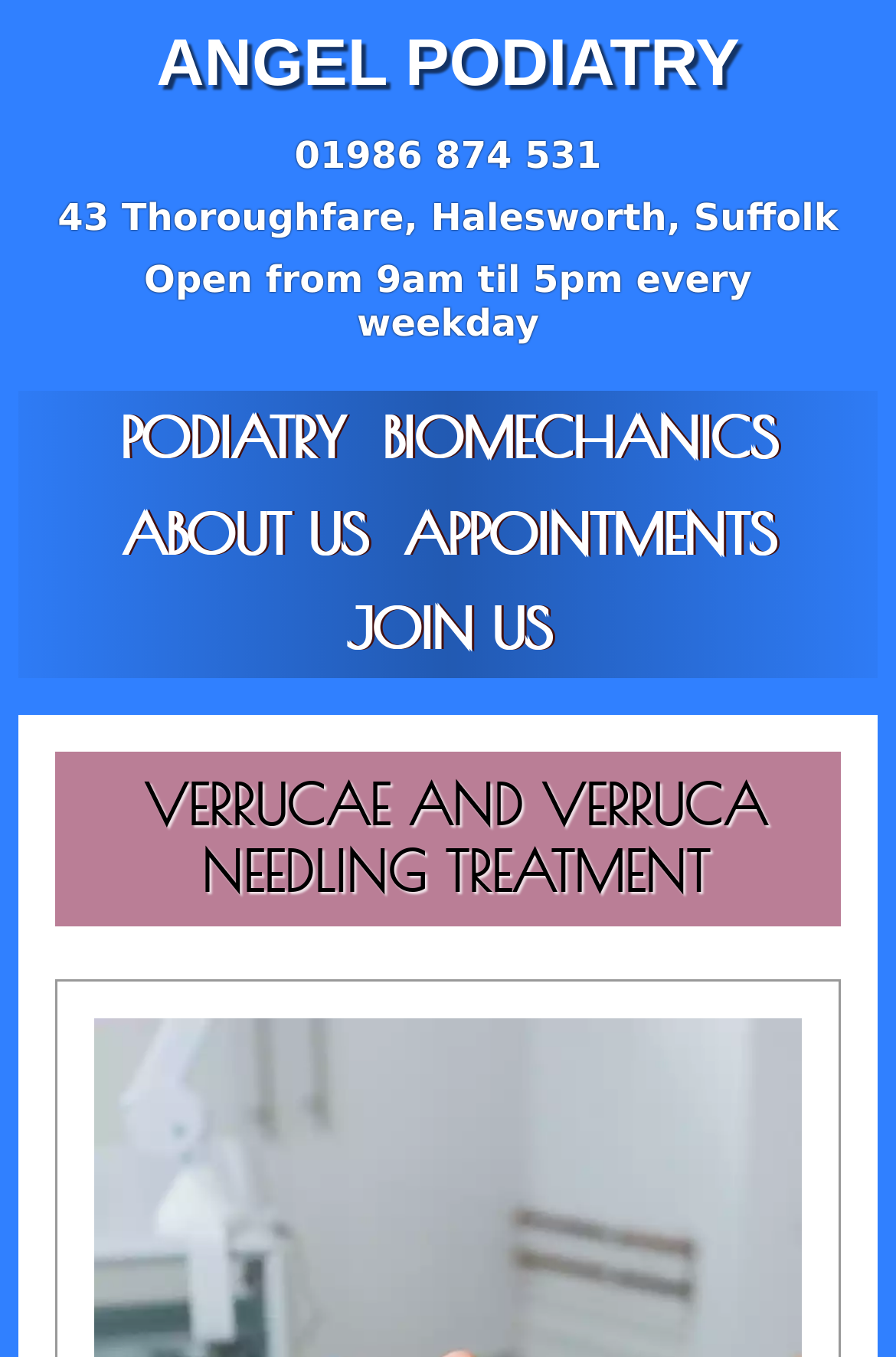Please answer the following question using a single word or phrase: 
How many main navigation links are there?

5